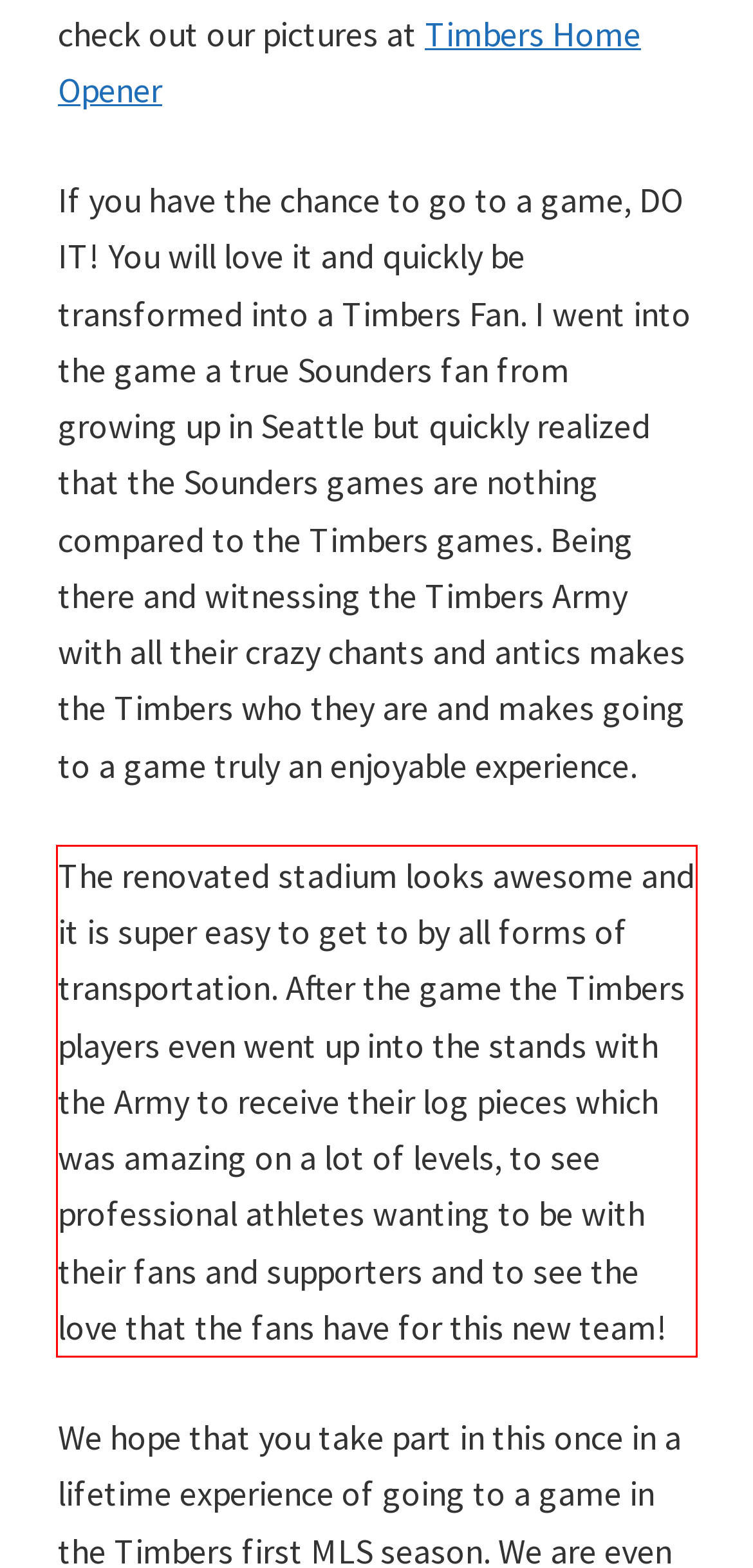View the screenshot of the webpage and identify the UI element surrounded by a red bounding box. Extract the text contained within this red bounding box.

The renovated stadium looks awesome and it is super easy to get to by all forms of transportation. After the game the Timbers players even went up into the stands with the Army to receive their log pieces which was amazing on a lot of levels, to see professional athletes wanting to be with their fans and supporters and to see the love that the fans have for this new team!